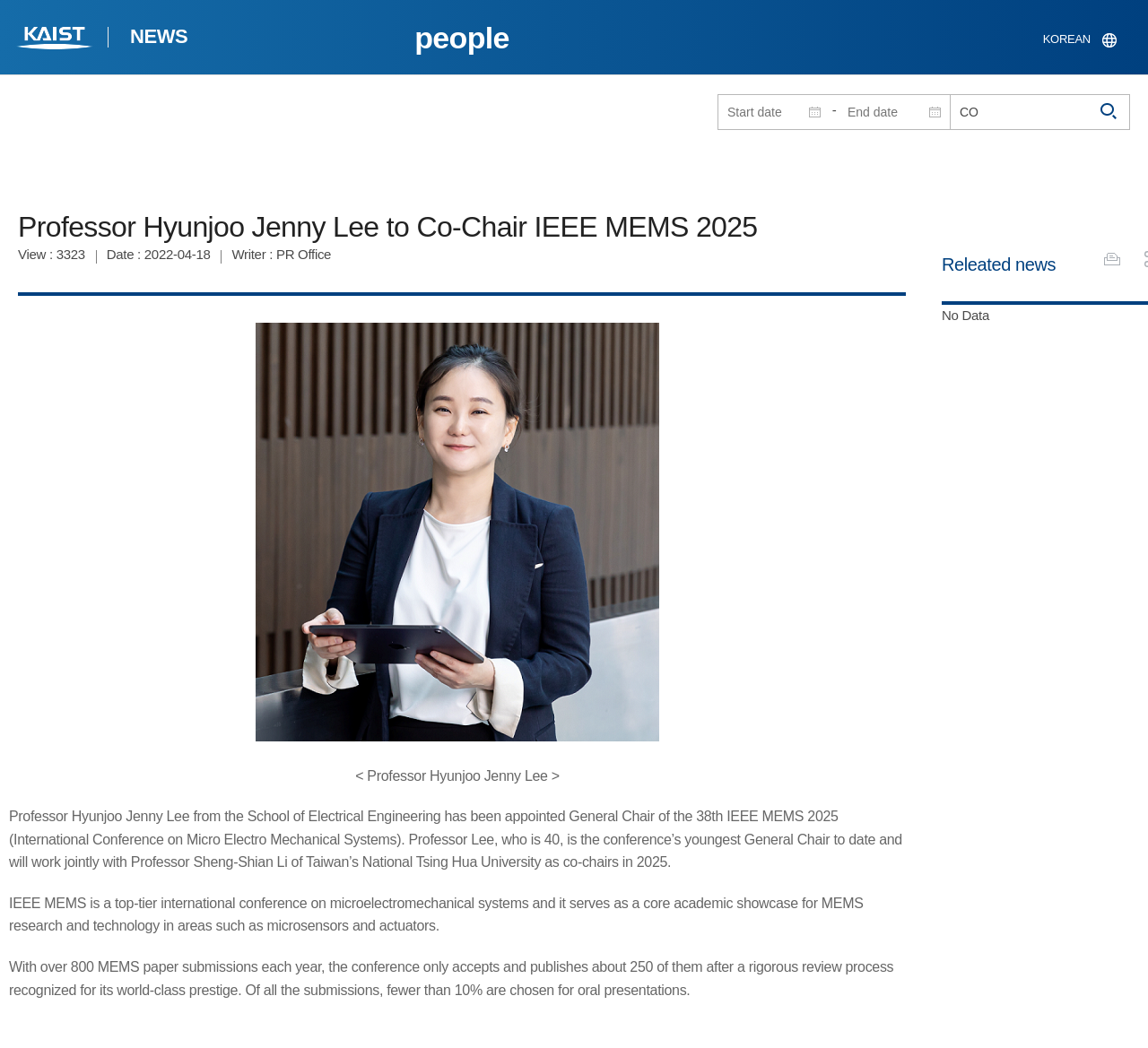What is the purpose of the textbox 'Start date'?
Refer to the image and give a detailed response to the question.

The textbox 'Start date' is part of the search function, allowing users to input a start date for their search query. This suggests that the website provides a search function that allows users to filter results by date.